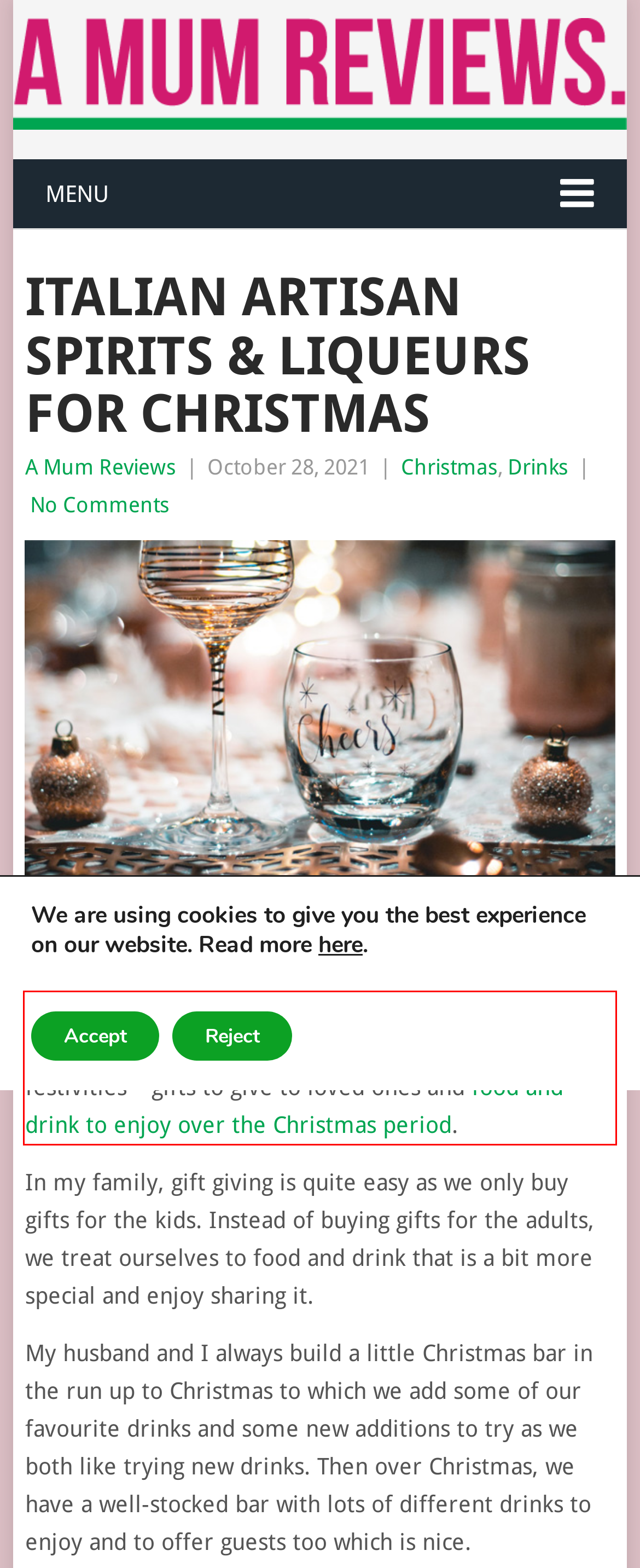Given a screenshot of a webpage with a red bounding box, please identify and retrieve the text inside the red rectangle.

November is just around the corner, and, for me, that marks the time to start thinking about the Christmas festivities – gifts to give to loved ones and food and drink to enjoy over the Christmas period.